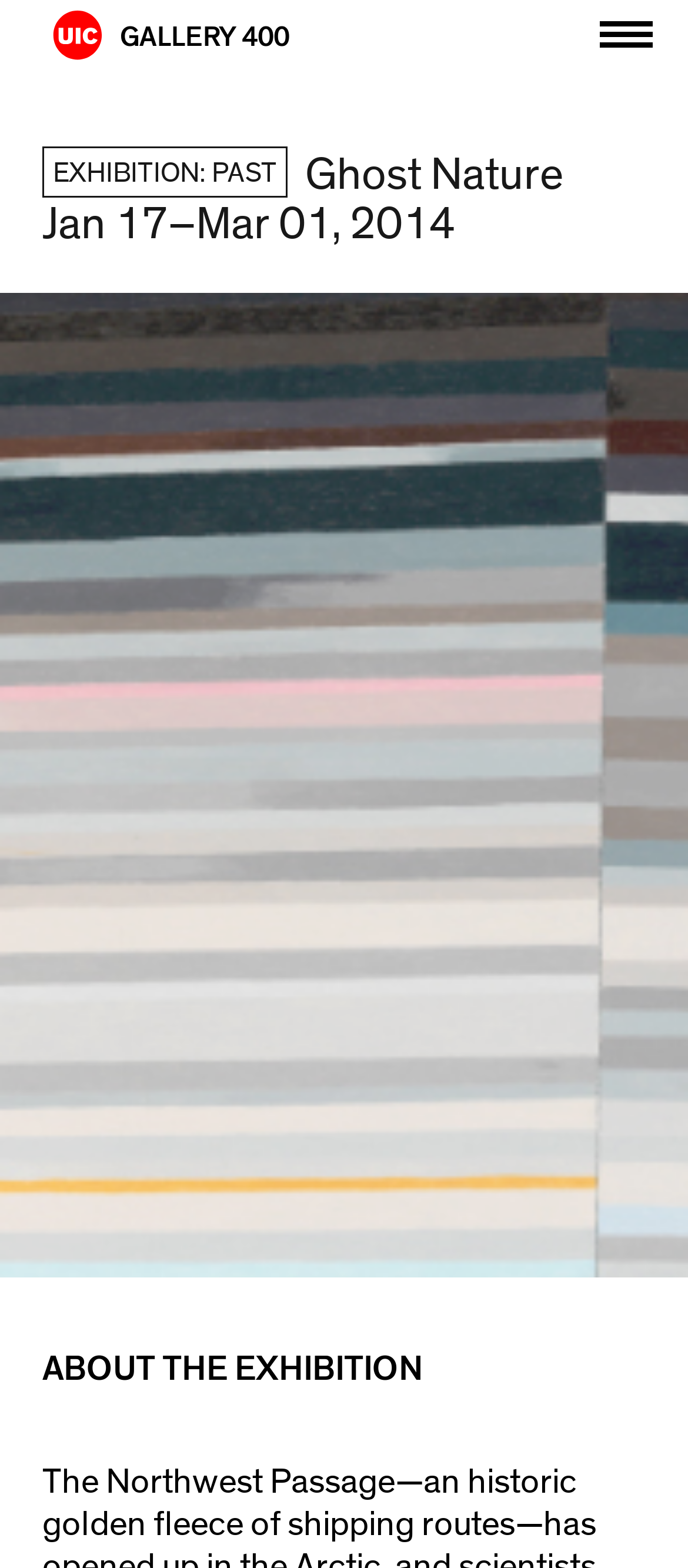Give a one-word or short-phrase answer to the following question: 
What is the logo on the top left corner?

UIC Logo